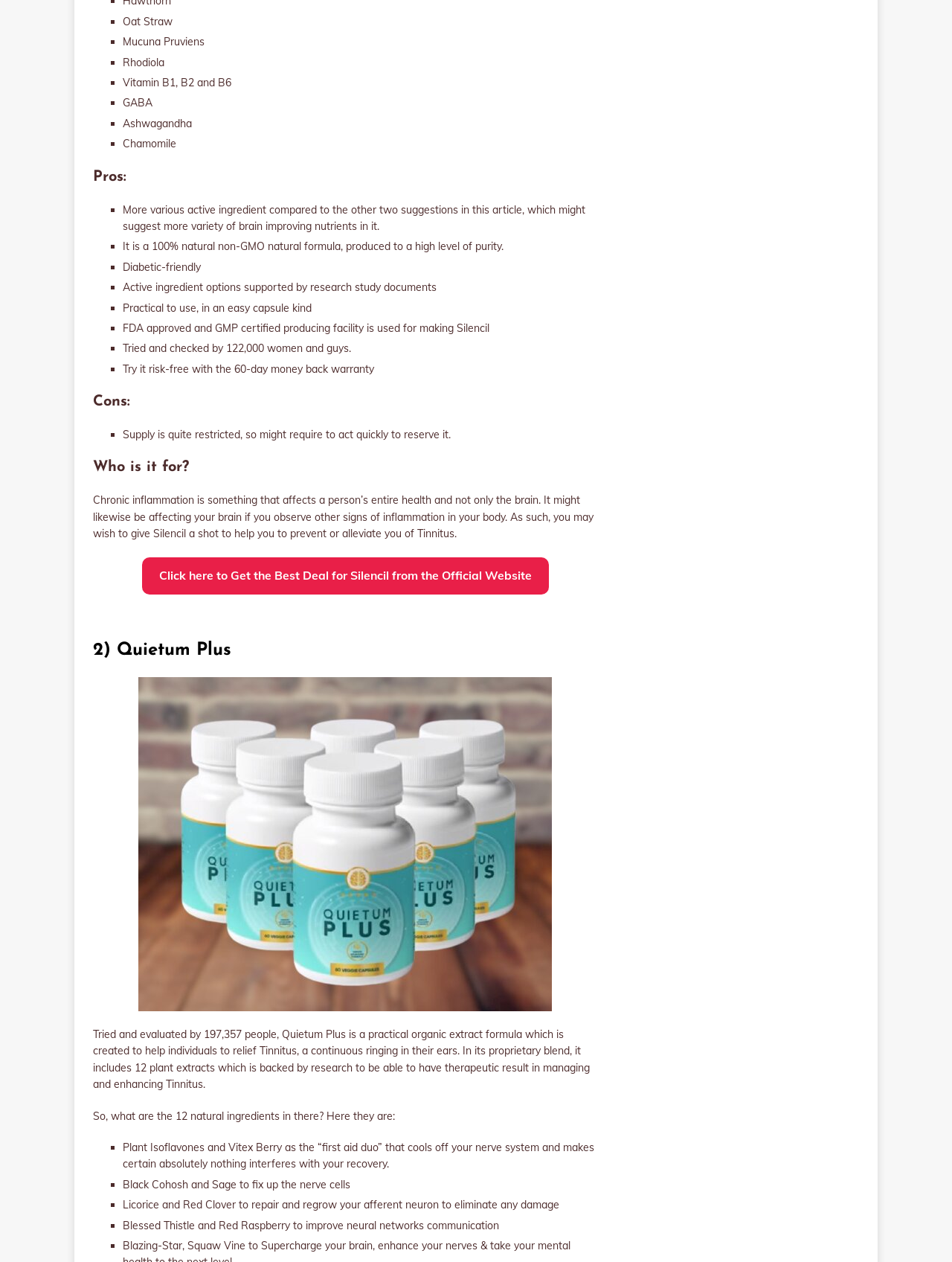From the image, can you give a detailed response to the question below:
What is the purpose of Plant Isoflavones and Vitex Berry in Quietum Plus?

According to the webpage, Plant Isoflavones and Vitex Berry are referred to as the 'first aid duo' that cools off the nerve system and ensures that nothing interferes with the recovery process, which suggests that they play a role in calming and soothing the nervous system.